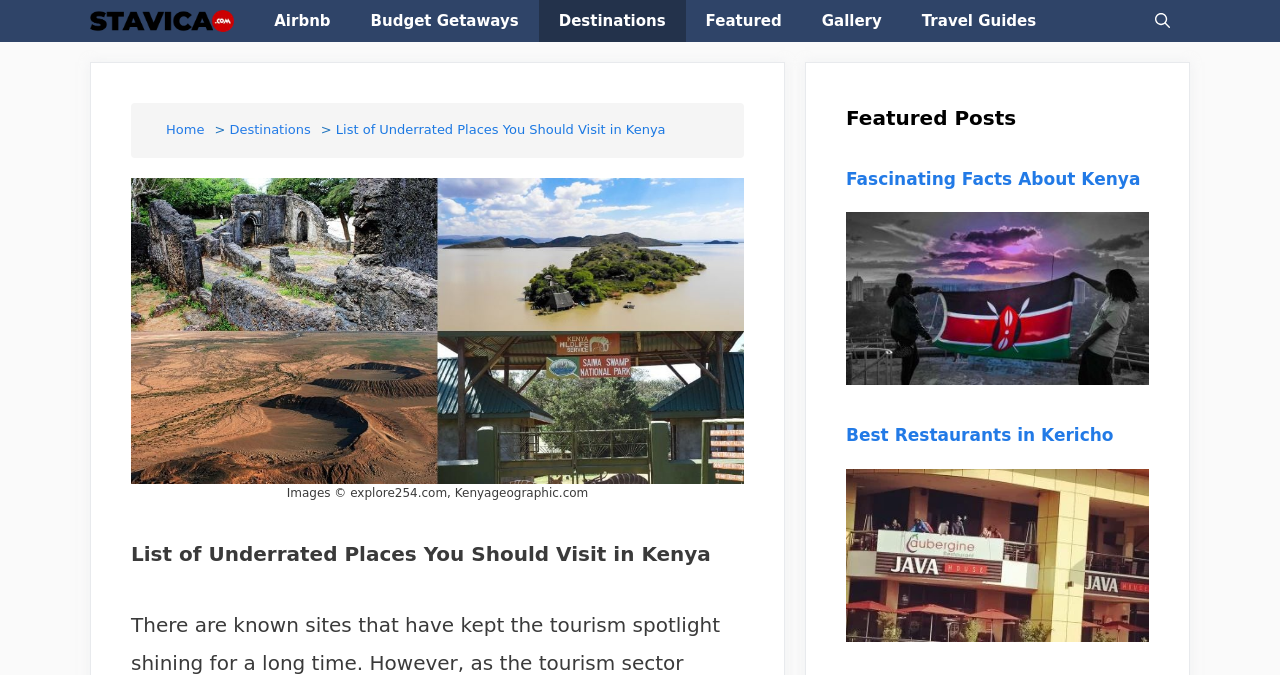Locate the bounding box coordinates of the clickable area to execute the instruction: "Search using the search bar". Provide the coordinates as four float numbers between 0 and 1, represented as [left, top, right, bottom].

[0.887, 0.0, 0.93, 0.062]